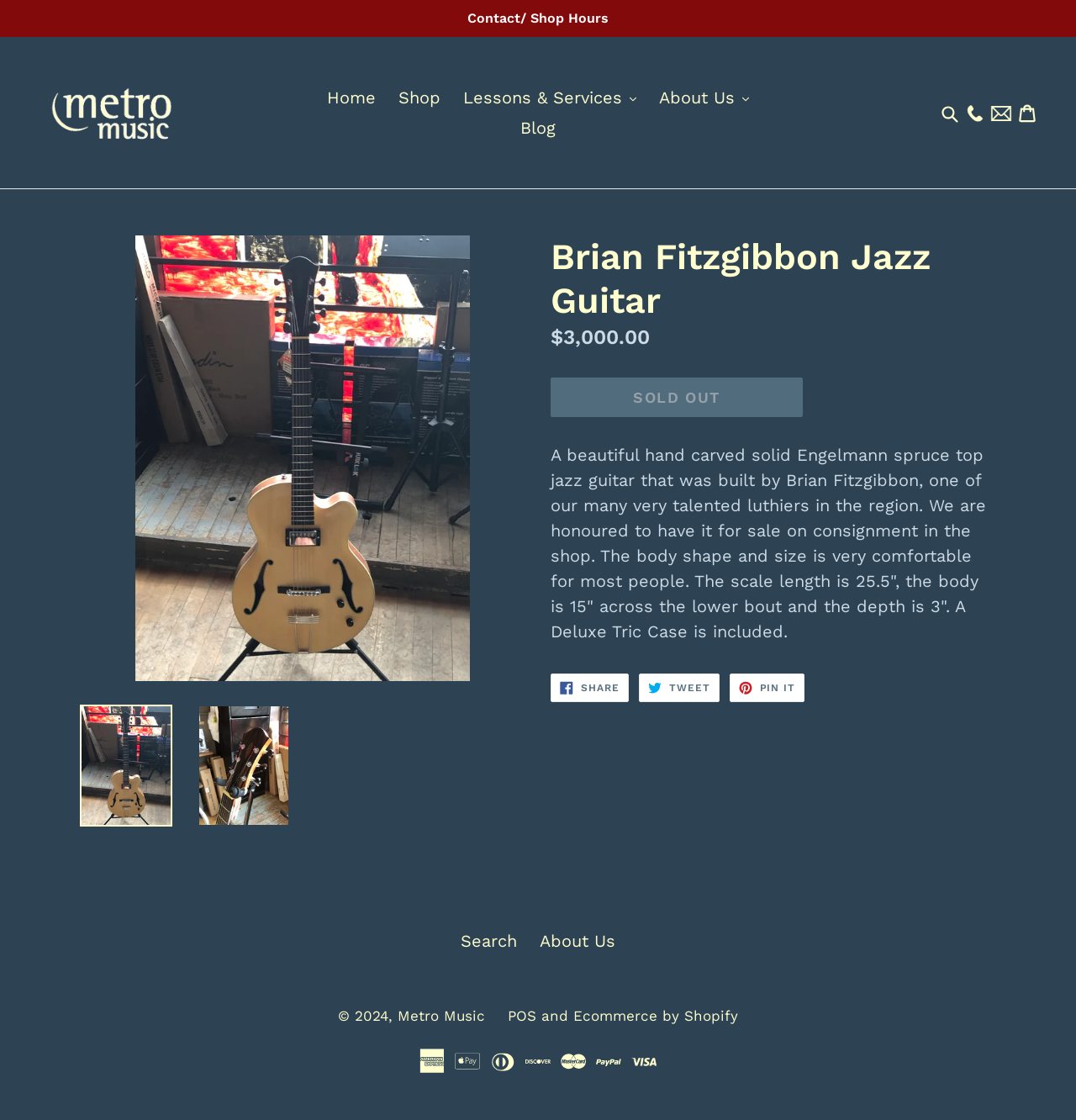Please extract the webpage's main title and generate its text content.

Brian Fitzgibbon Jazz Guitar